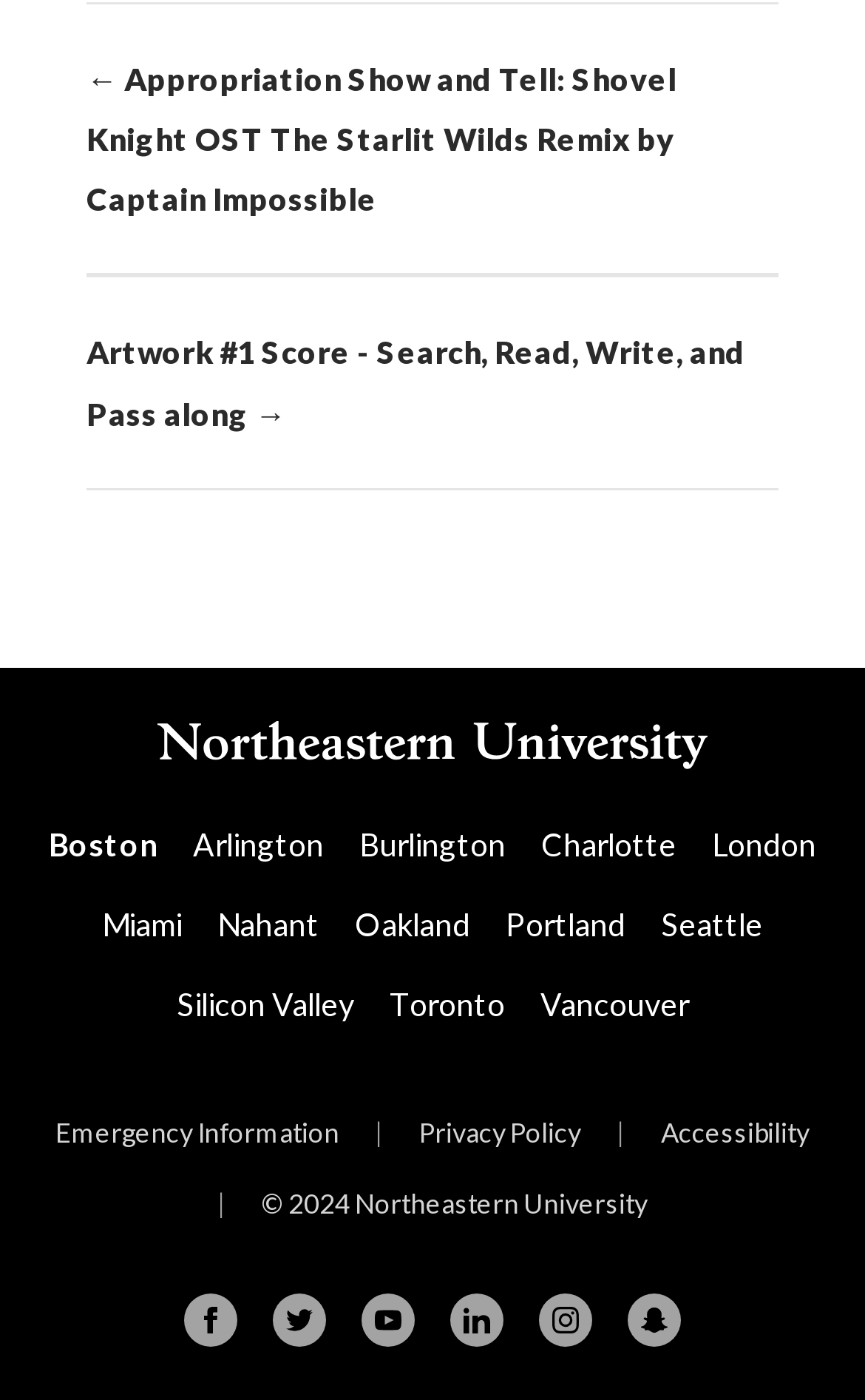Based on the element description, predict the bounding box coordinates (top-left x, top-left y, bottom-right x, bottom-right y) for the UI element in the screenshot: aria-label="Toggle navigation"

None